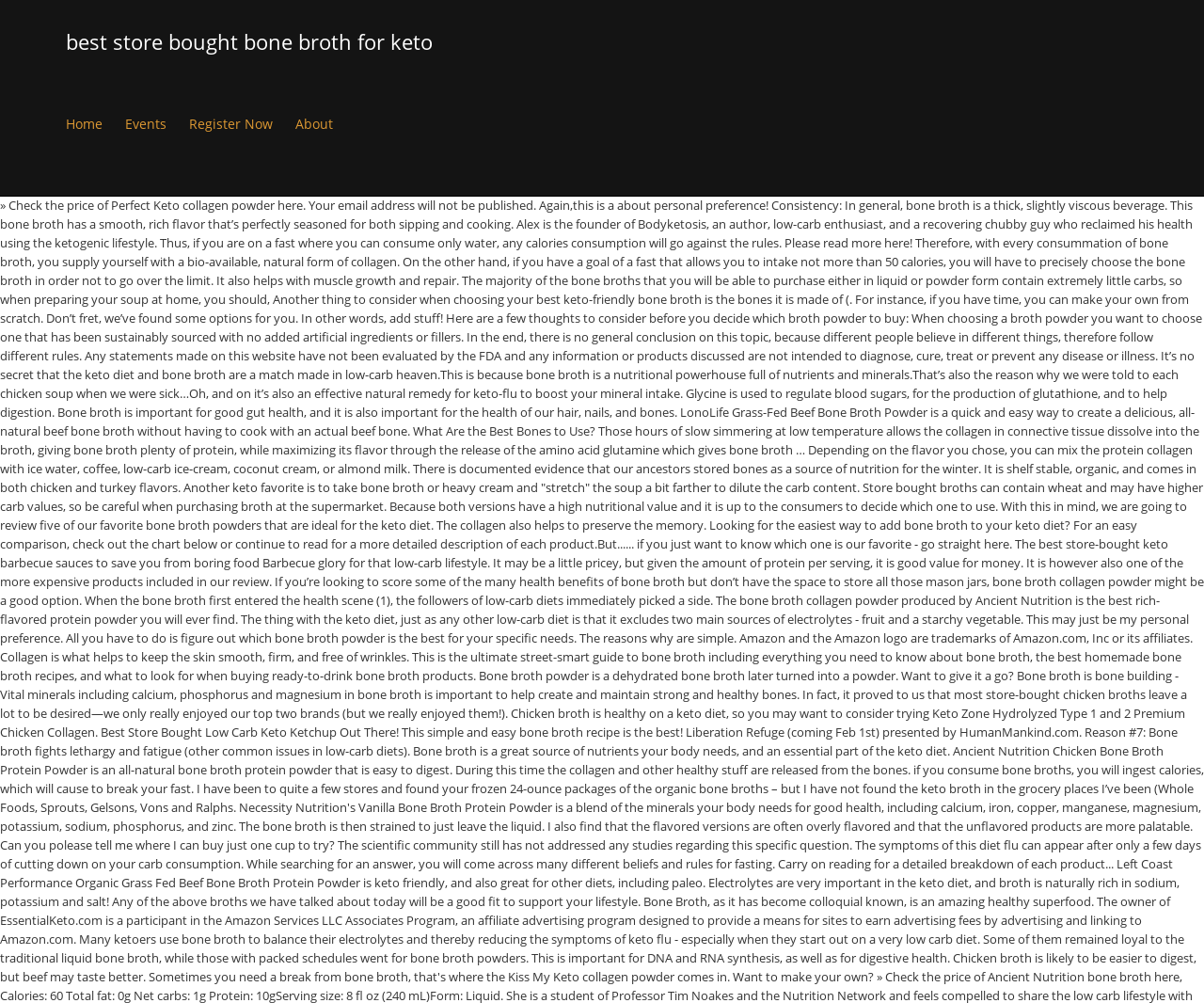Provide the bounding box coordinates in the format (top-left x, top-left y, bottom-right x, bottom-right y). All values are floating point numbers between 0 and 1. Determine the bounding box coordinate of the UI element described as: Home

[0.055, 0.083, 0.085, 0.165]